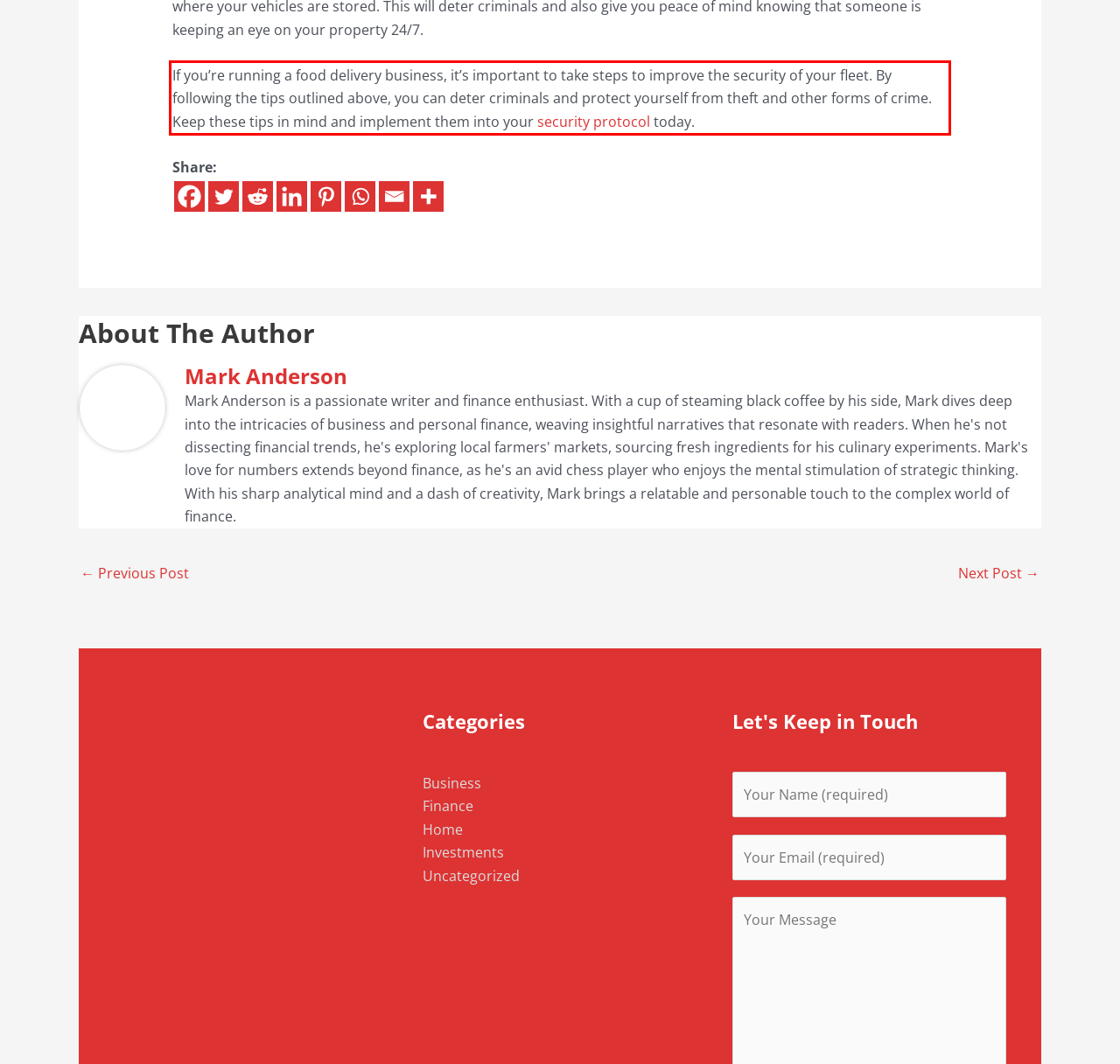Please examine the screenshot of the webpage and read the text present within the red rectangle bounding box.

If you’re running a food delivery business, it’s important to take steps to improve the security of your fleet. By following the tips outlined above, you can deter criminals and protect yourself from theft and other forms of crime. Keep these tips in mind and implement them into your security protocol today.